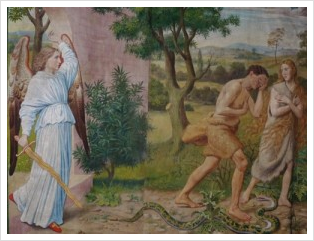Identify and describe all the elements present in the image.

The image depicts a powerful scene from a biblical narrative, illustrating the moment after Adam and Eve have tasted the forbidden fruit. On the left, an angelic figure is shown with a sword, symbolizing divine judgment and the safeguarding of paradise. Adam, depicted in a state of distress, covers his face, while Eve, next to him, gazes towards the snake, which is coiled menacingly at their feet. The lush green landscape in the background, with trees and rolling hills, contrasts with the gravity of the scene, underscoring the transition from innocence to knowledge. This artwork captures the themes of temptation, fall, and the consequences of human actions, reflecting profound moral and theological implications.